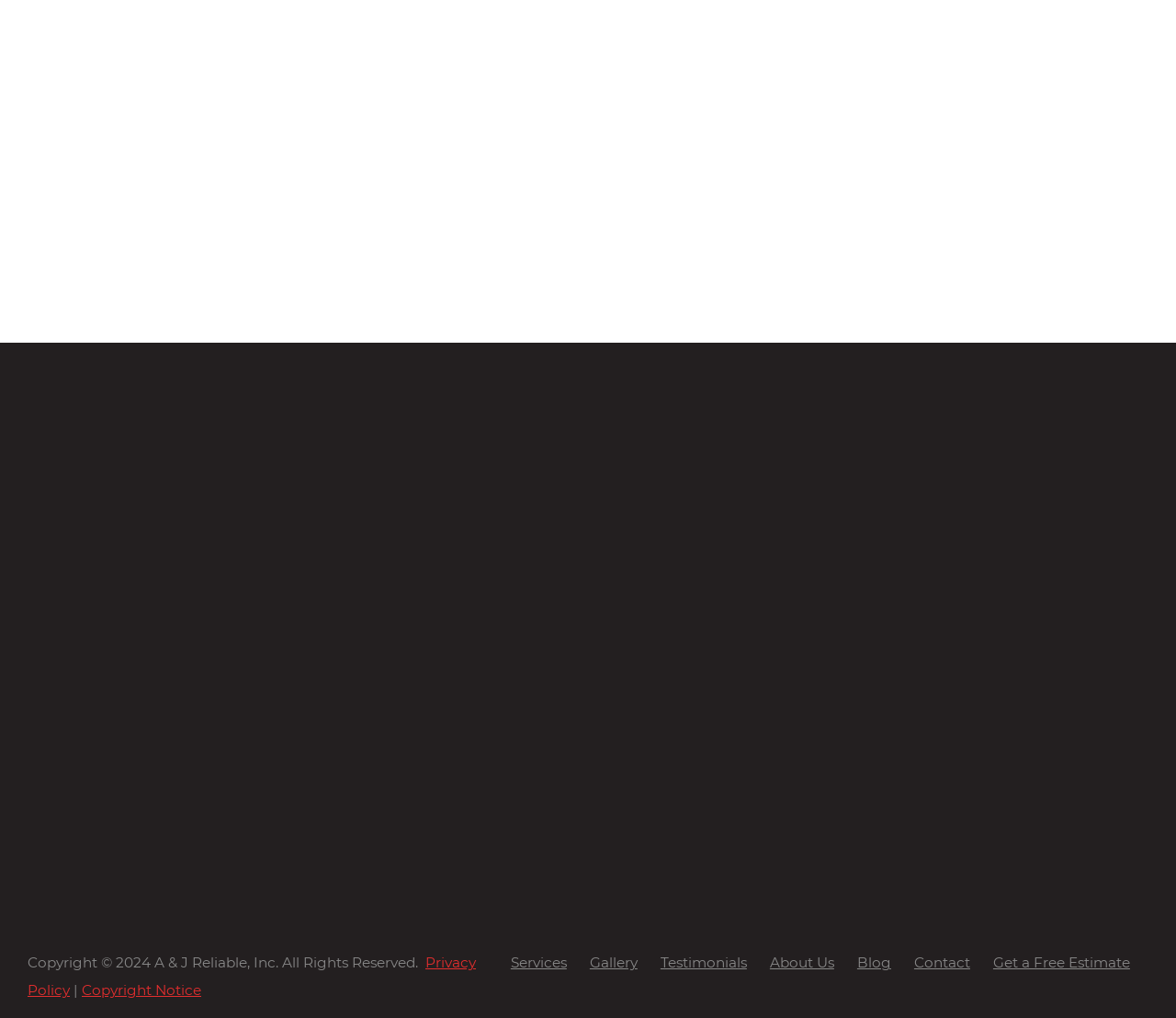What is the first link at the bottom of the webpage?
Answer the question with a detailed and thorough explanation.

The first link at the bottom of the webpage is 'Privacy Policy', which is located at the leftmost part of the webpage.